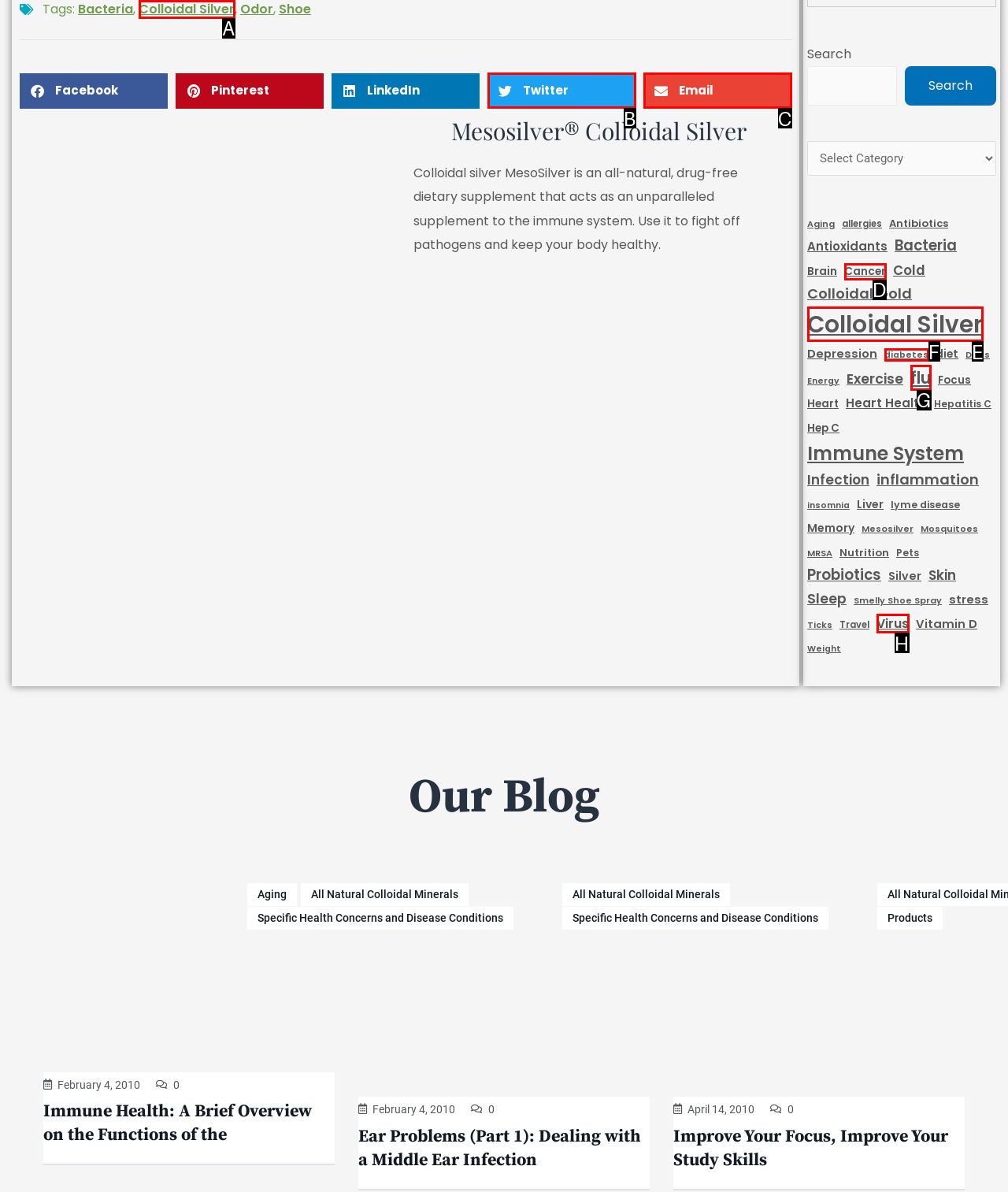Select the option that fits this description: diabetes
Answer with the corresponding letter directly.

F